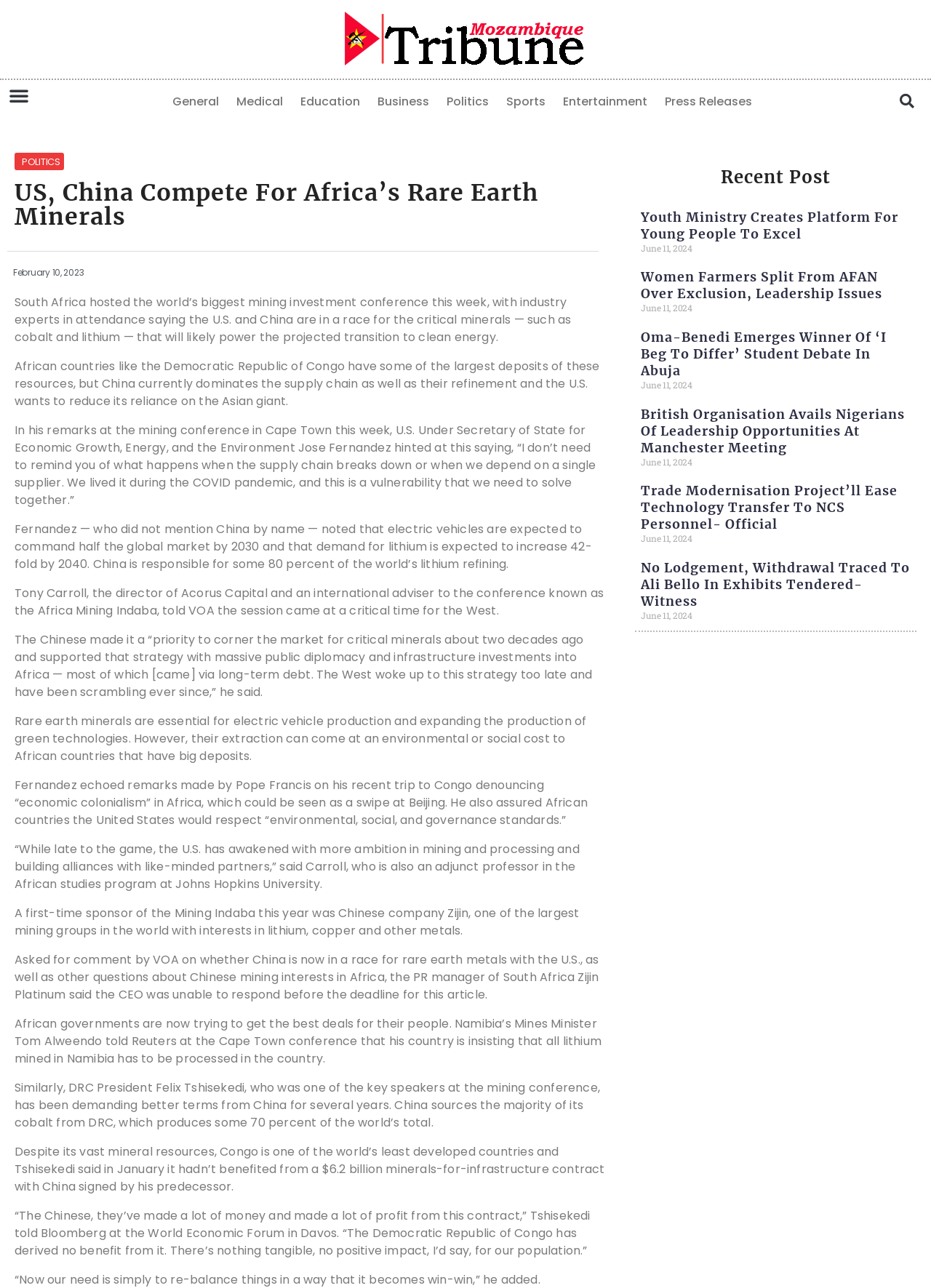Please find the bounding box coordinates for the clickable element needed to perform this instruction: "Click on the 'Menu Toggle' button".

[0.004, 0.062, 0.037, 0.086]